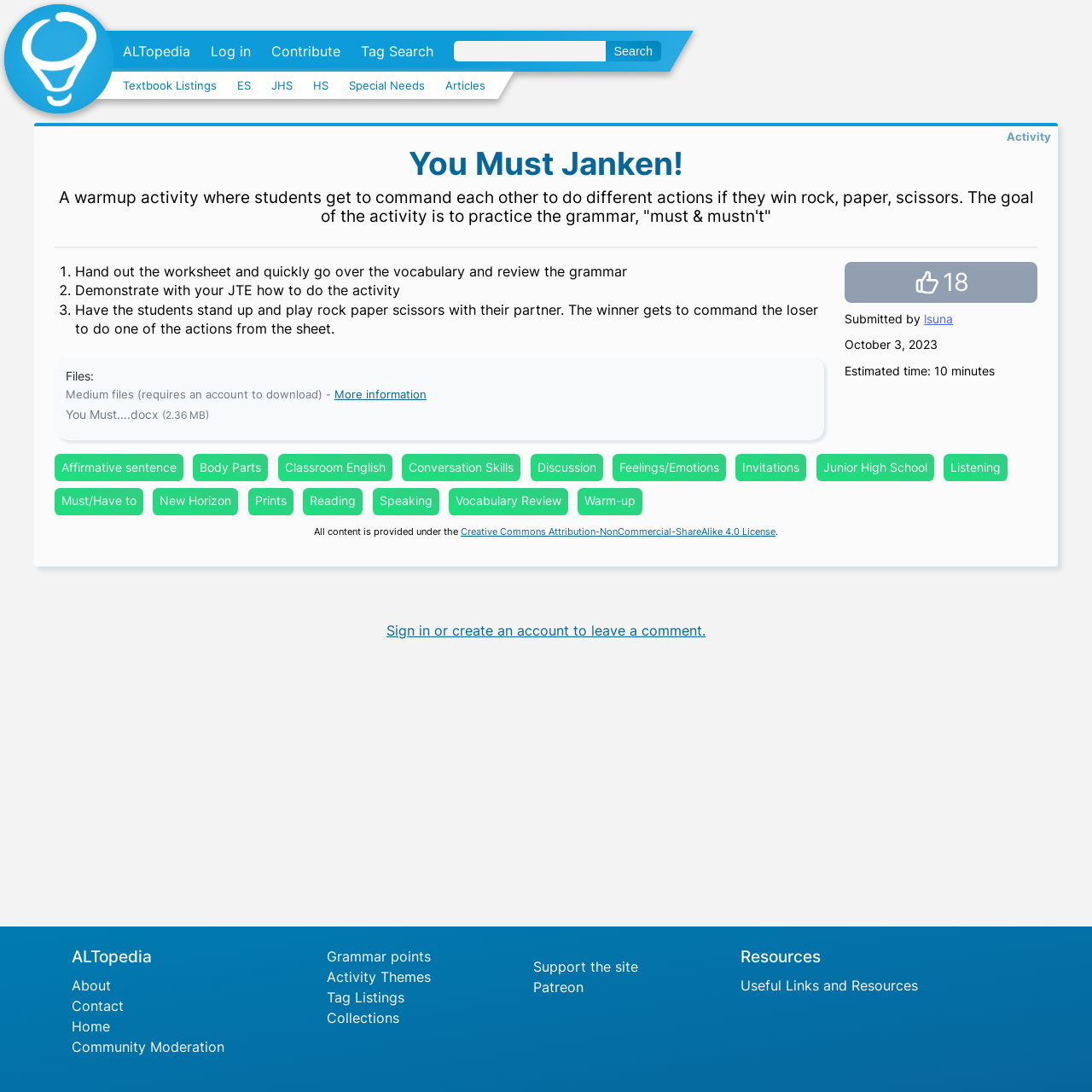Pinpoint the bounding box coordinates of the area that should be clicked to complete the following instruction: "Search for a keyword". The coordinates must be given as four float numbers between 0 and 1, i.e., [left, top, right, bottom].

[0.416, 0.038, 0.555, 0.056]